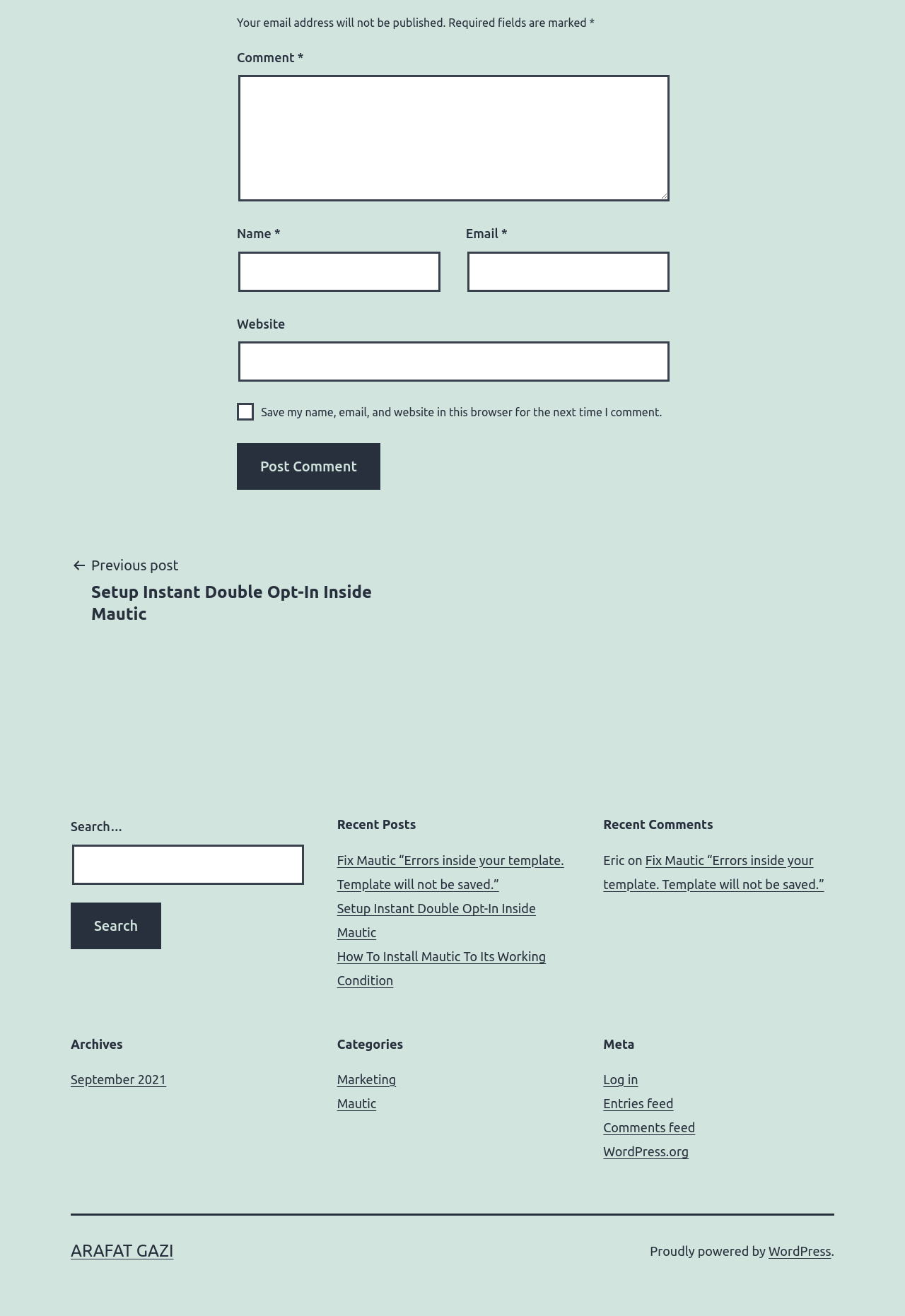Locate the bounding box coordinates of the clickable element to fulfill the following instruction: "Get in touch using the contact form". Provide the coordinates as four float numbers between 0 and 1 in the format [left, top, right, bottom].

None